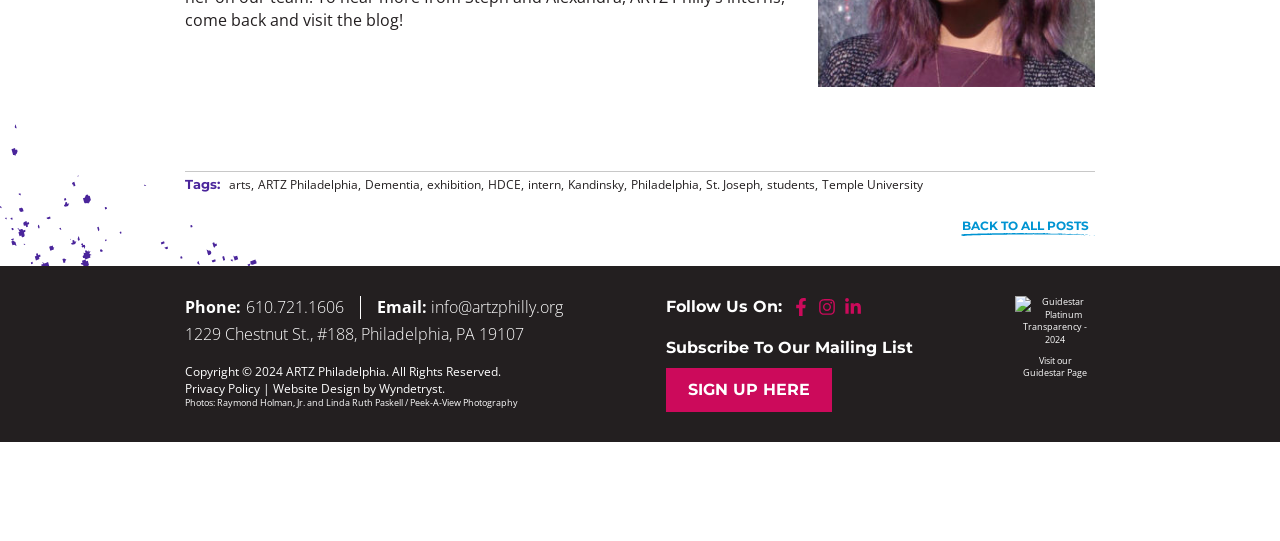Using the given description, provide the bounding box coordinates formatted as (top-left x, top-left y, bottom-right x, bottom-right y), with all values being floating point numbers between 0 and 1. Description: HDCE

[0.381, 0.325, 0.407, 0.359]